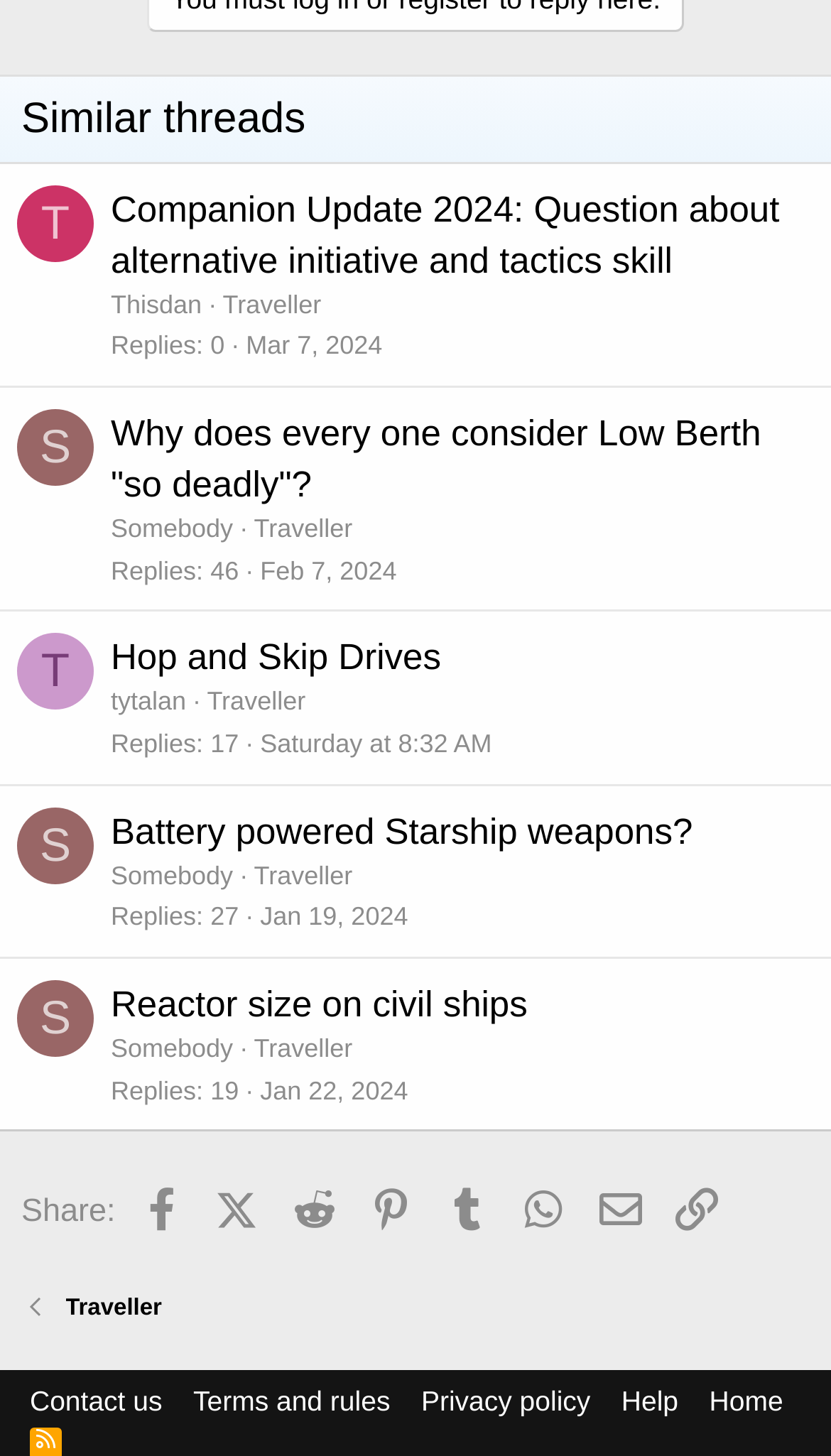From the screenshot, find the bounding box of the UI element matching this description: "X (Twitter)". Supply the bounding box coordinates in the form [left, top, right, bottom], each a float between 0 and 1.

[0.239, 0.807, 0.328, 0.855]